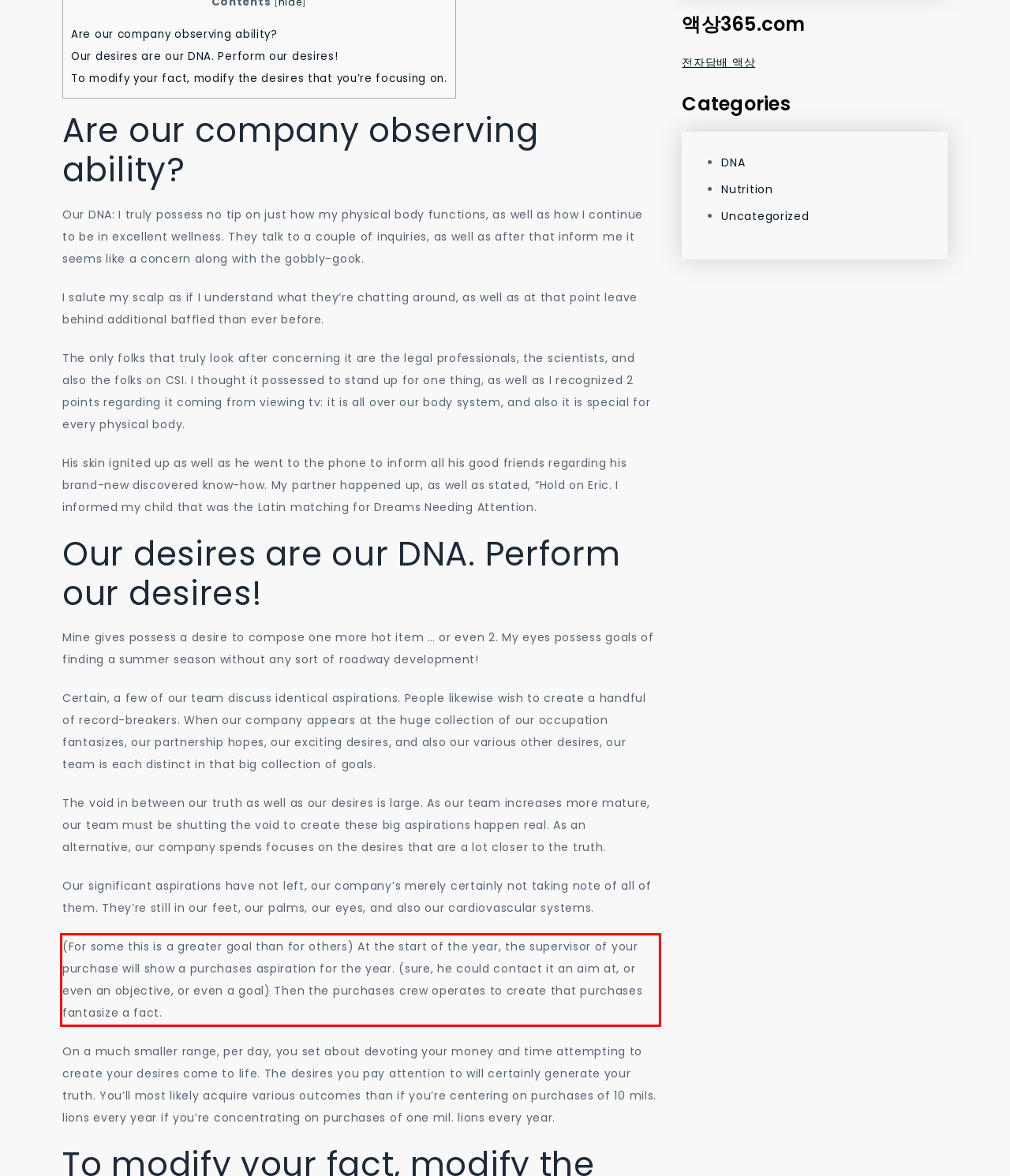Given a webpage screenshot, identify the text inside the red bounding box using OCR and extract it.

(For some this is a greater goal than for others) At the start of the year, the supervisor of your purchase will show a purchases aspiration for the year. (sure, he could contact it an aim at, or even an objective, or even a goal) Then the purchases crew operates to create that purchases fantasize a fact.